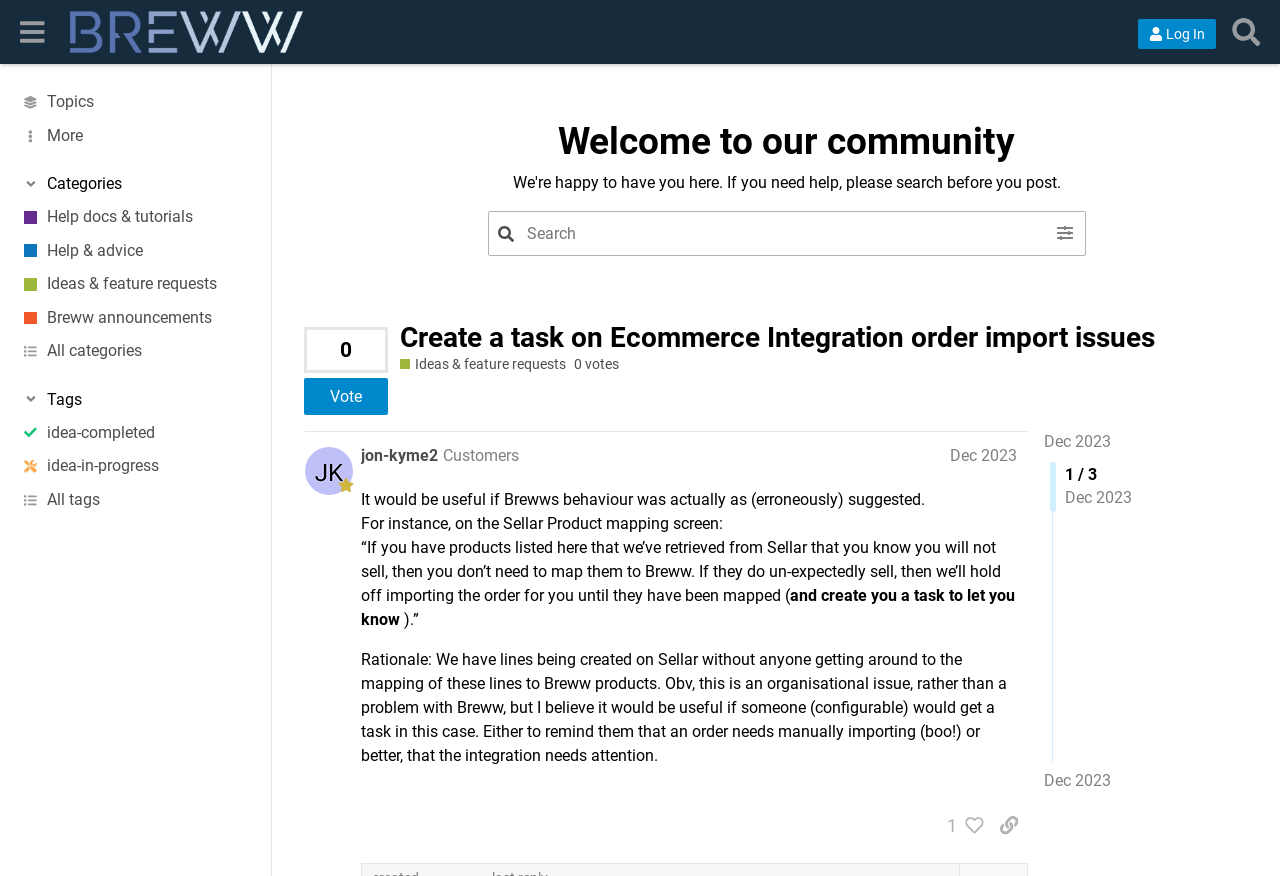Show the bounding box coordinates of the element that should be clicked to complete the task: "Create a task on Ecommerce Integration order import issues".

[0.238, 0.137, 0.992, 0.187]